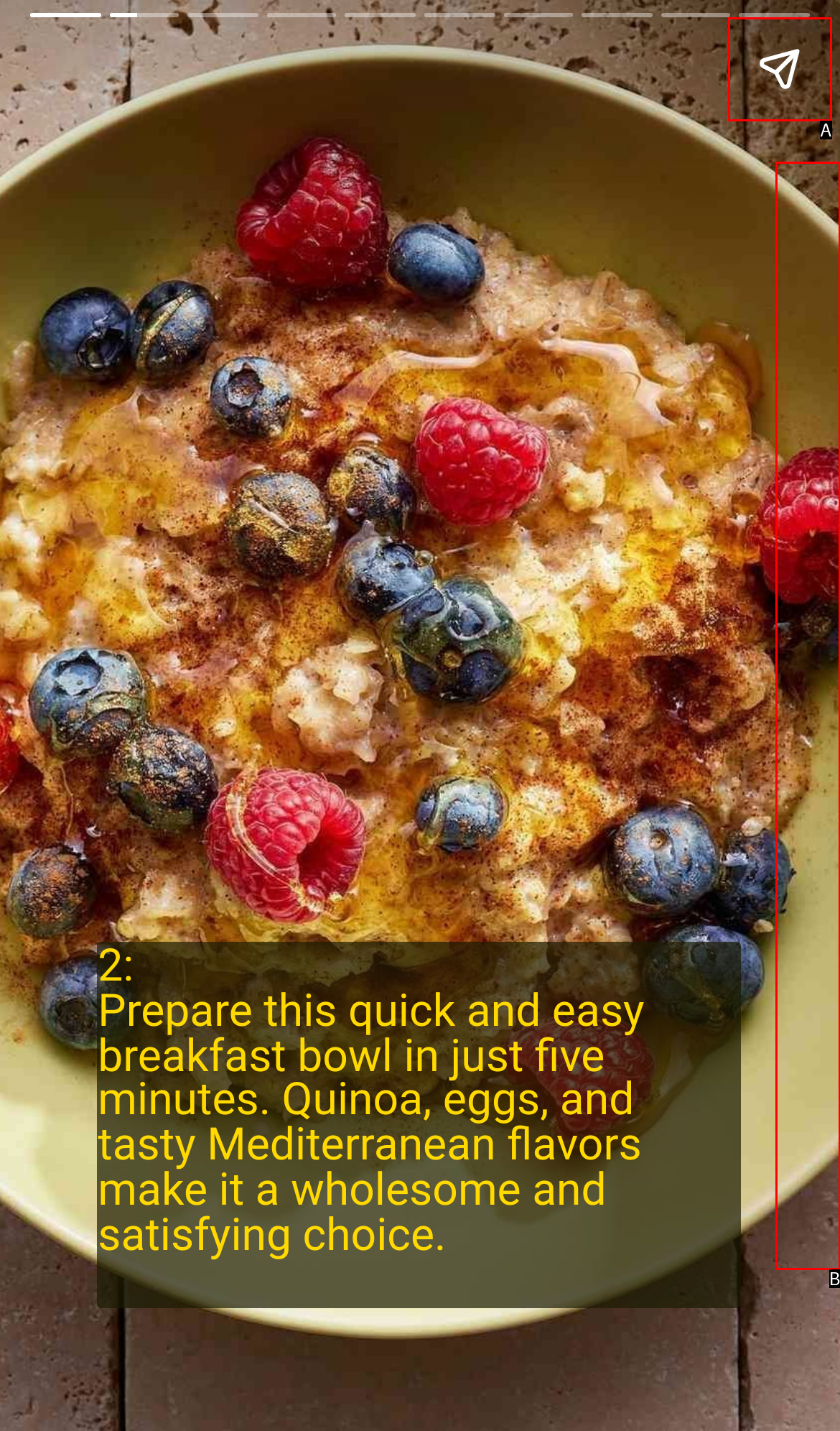Pick the HTML element that corresponds to the description: aria-label="Share story"
Answer with the letter of the correct option from the given choices directly.

A